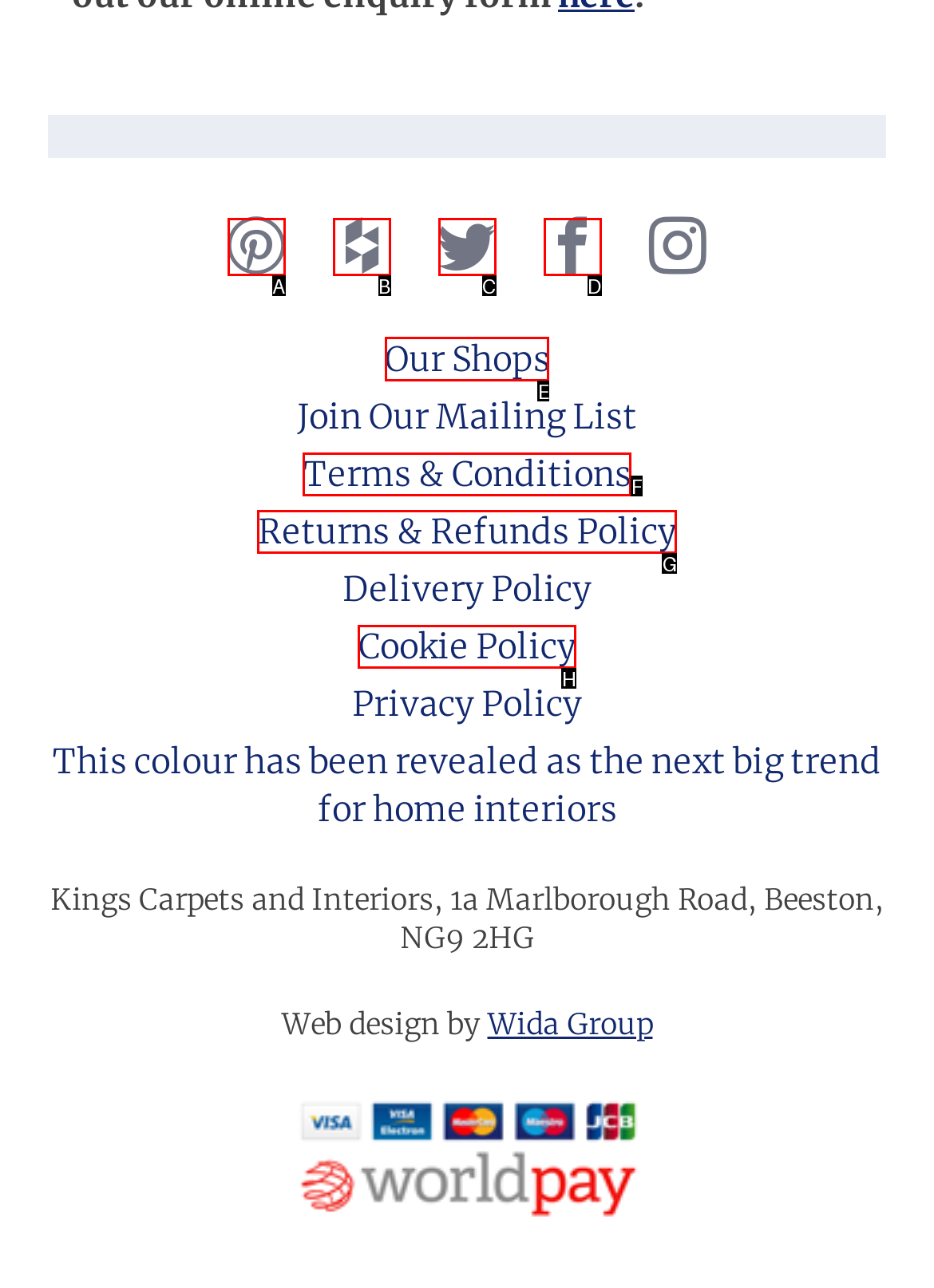Indicate which lettered UI element to click to fulfill the following task: Visit Our Shops
Provide the letter of the correct option.

E